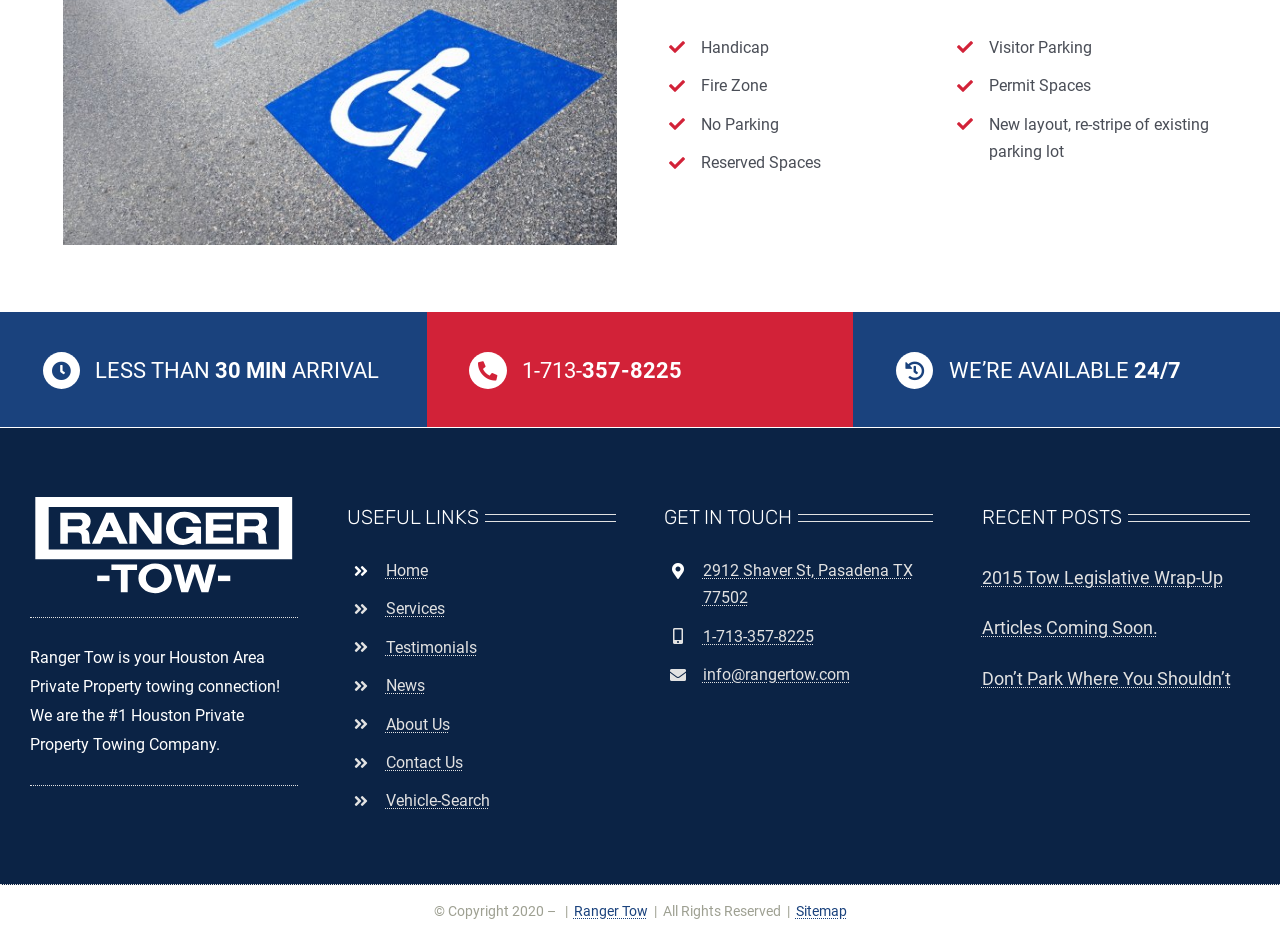Specify the bounding box coordinates of the element's region that should be clicked to achieve the following instruction: "Check the 'Cookie Cutter Kitchen' logo". The bounding box coordinates consist of four float numbers between 0 and 1, in the format [left, top, right, bottom].

None